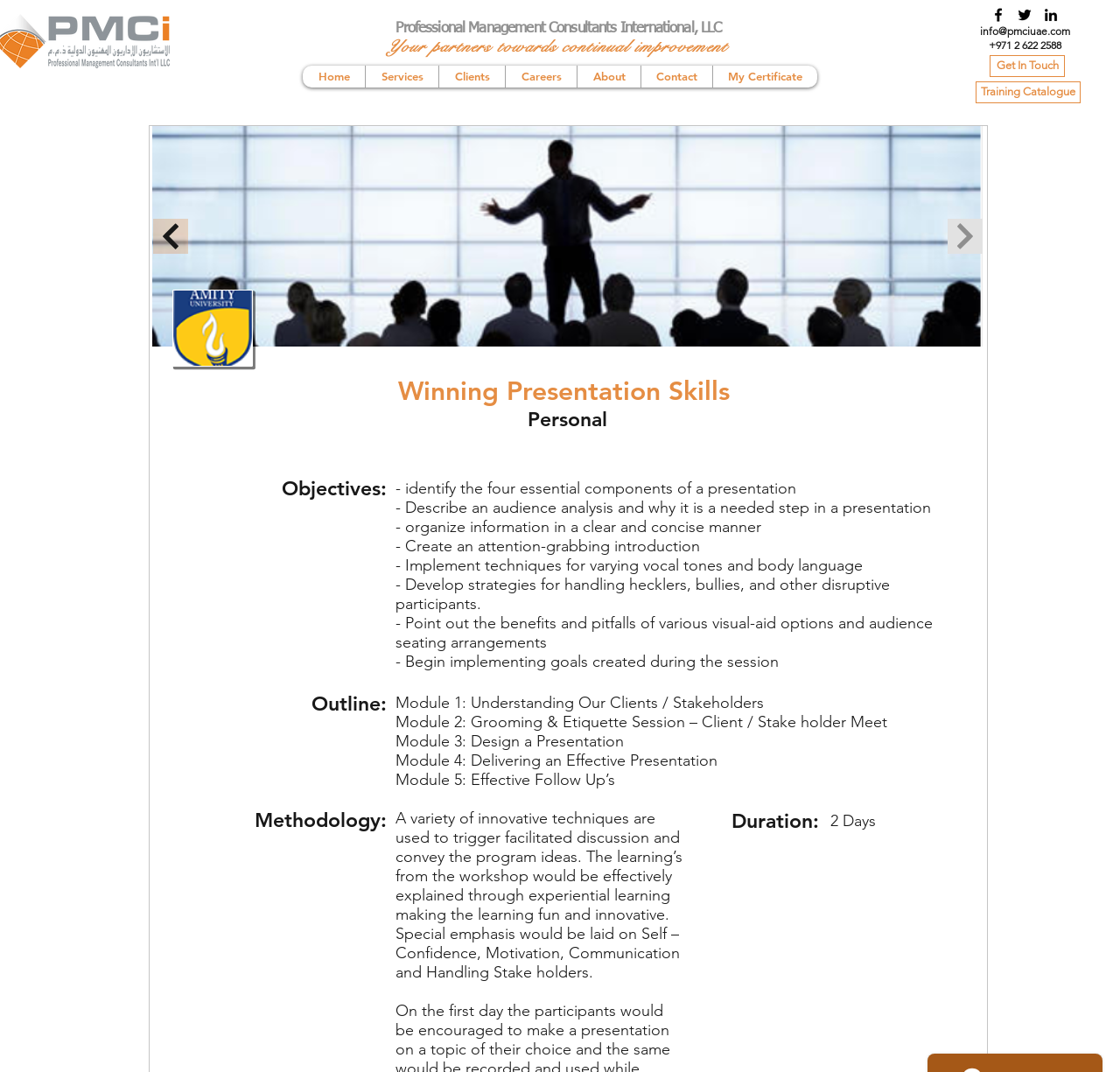Using the format (top-left x, top-left y, bottom-right x, bottom-right y), and given the element description, identify the bounding box coordinates within the screenshot: Clients

[0.392, 0.061, 0.451, 0.082]